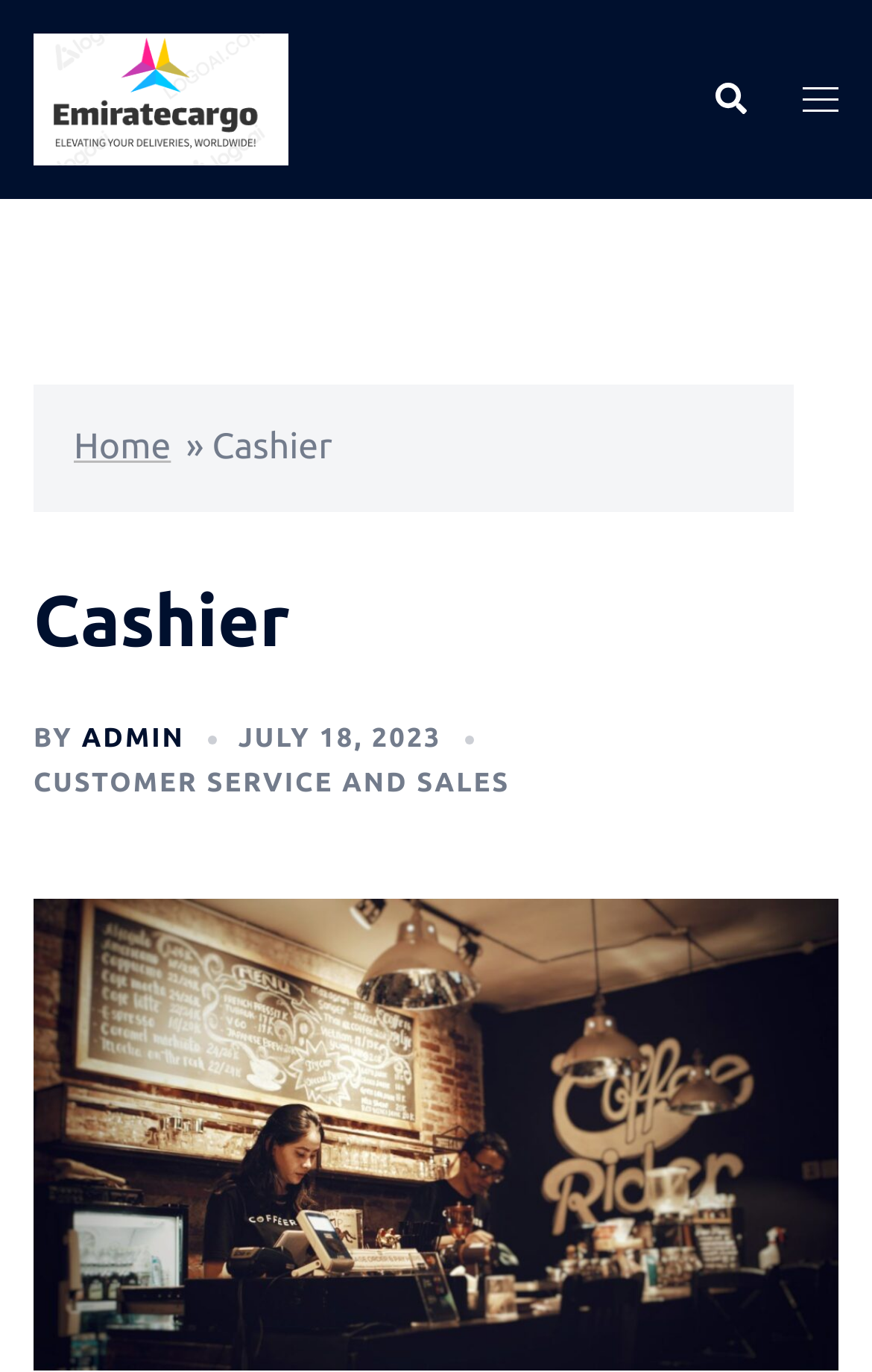Provide the bounding box coordinates of the HTML element described as: "title="Emiratecargo"". The bounding box coordinates should be four float numbers between 0 and 1, i.e., [left, top, right, bottom].

[0.038, 0.056, 0.33, 0.086]